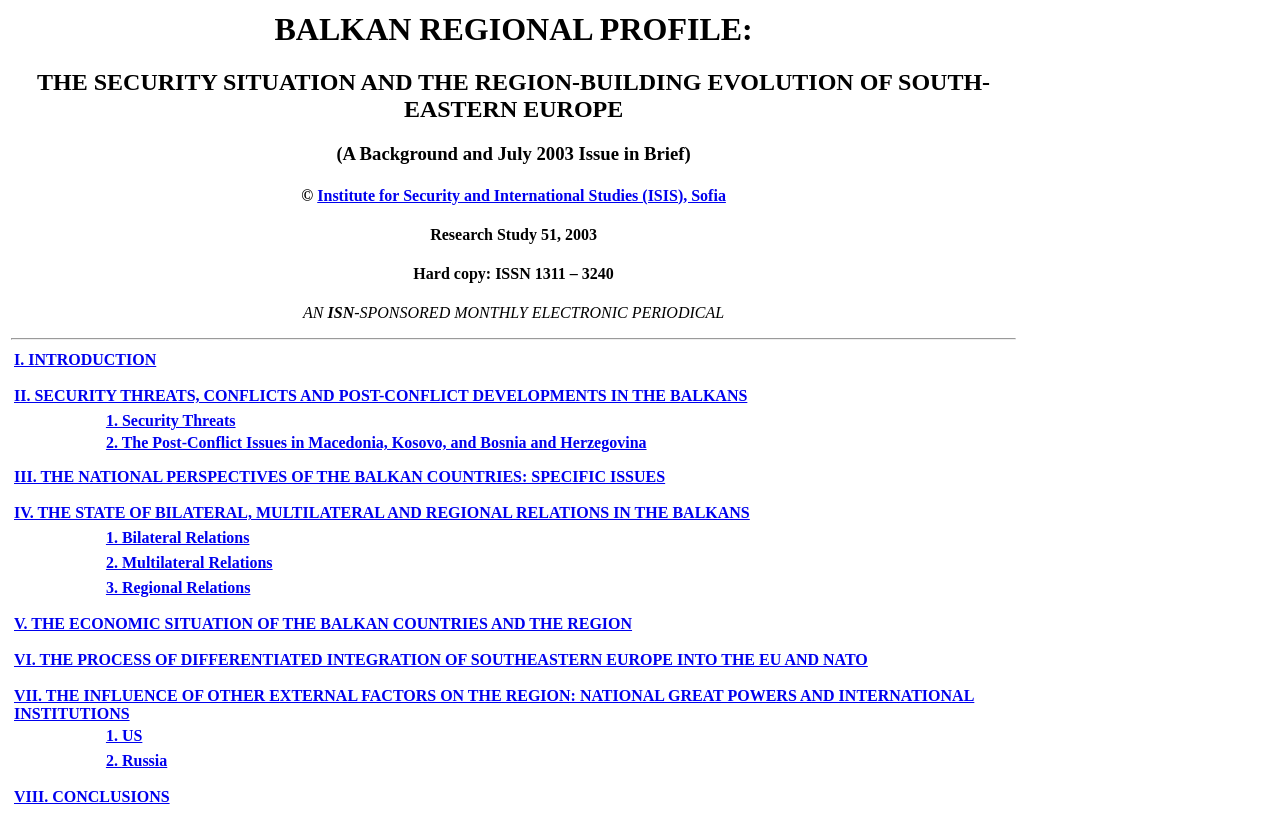Identify the bounding box coordinates for the element you need to click to achieve the following task: "Check the economic situation of the Balkan countries". The coordinates must be four float values ranging from 0 to 1, formatted as [left, top, right, bottom].

[0.011, 0.741, 0.494, 0.761]